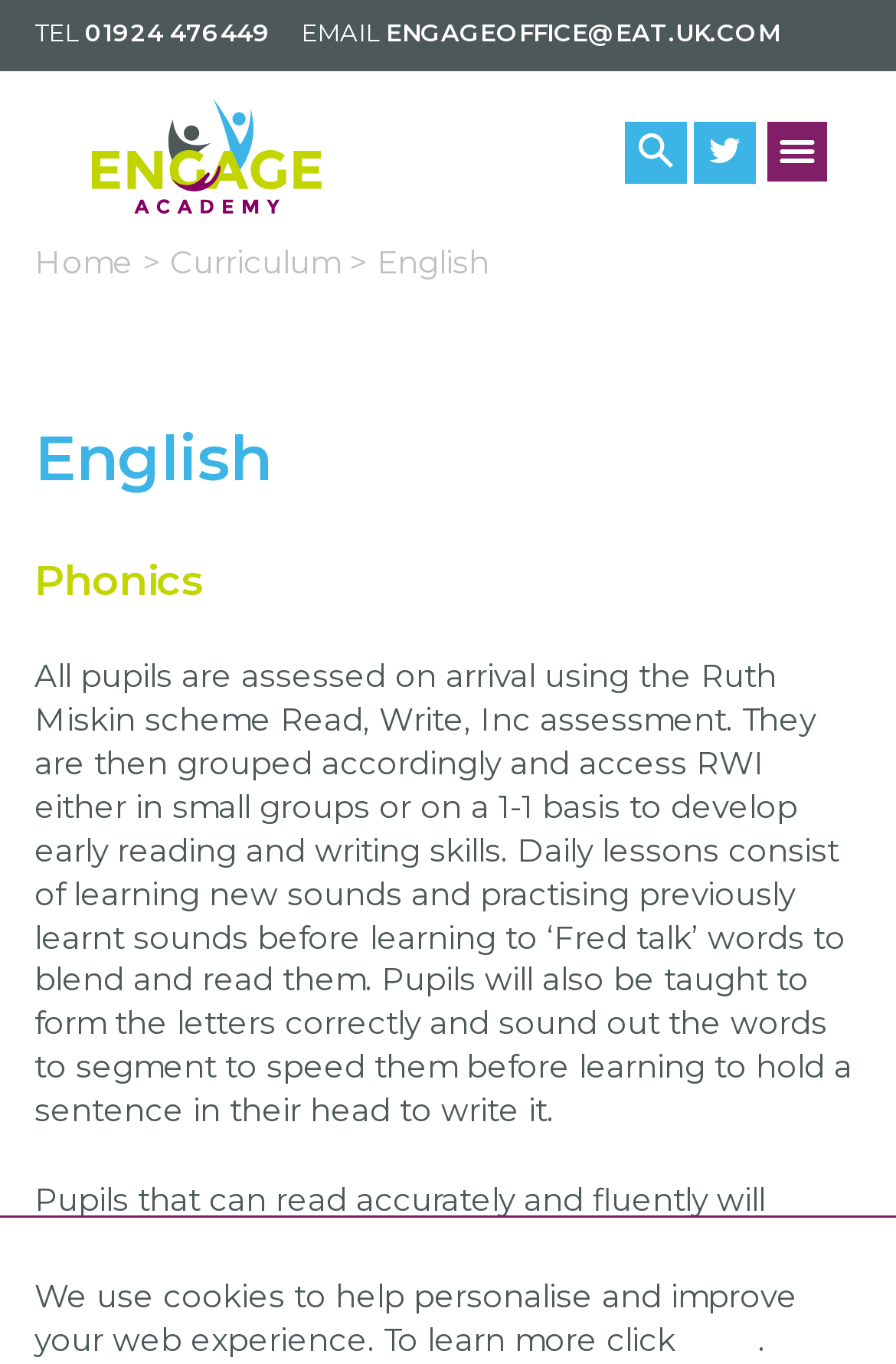What is the phone number of Engage Academy?
Please respond to the question with a detailed and thorough explanation.

The phone number of Engage Academy can be found on the top of the webpage, next to the 'TEL' label, which is a link element with the text '01924 476449'.